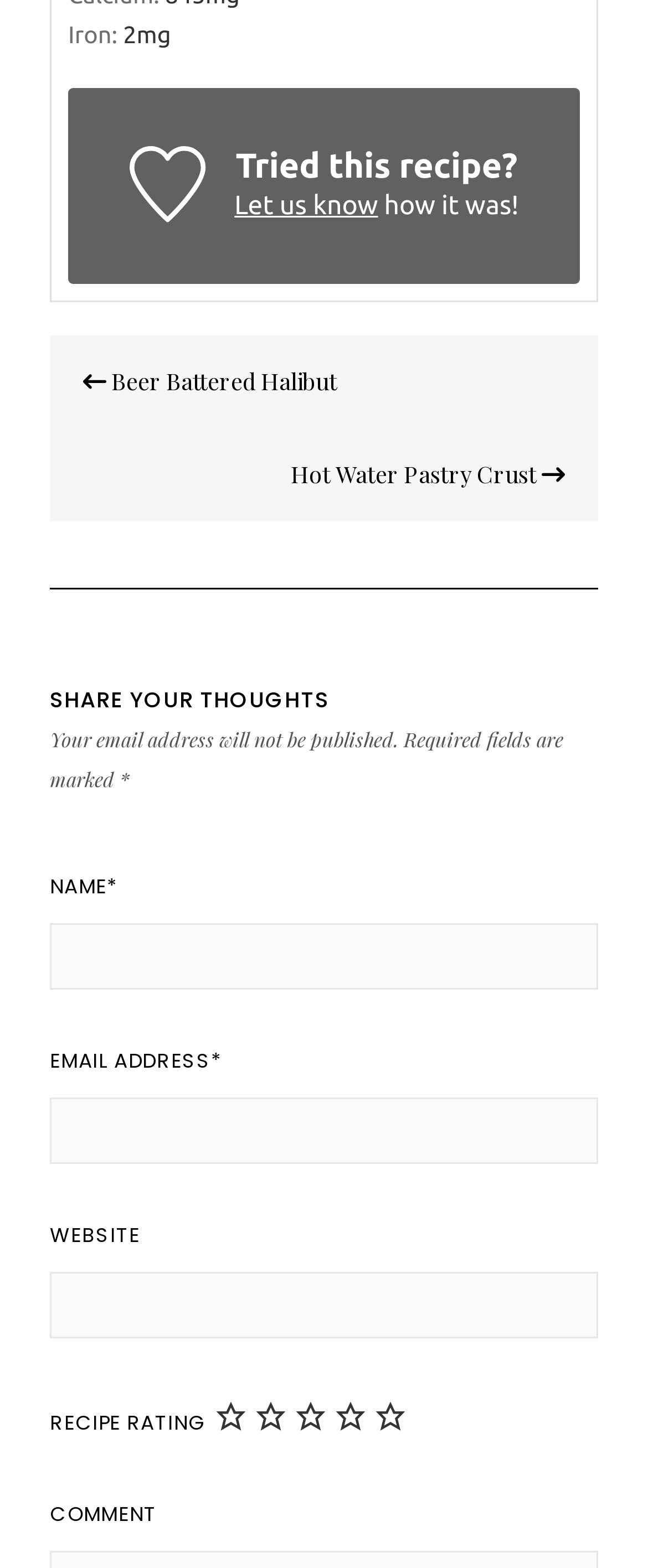What is the required field marked with an asterisk?
Please provide a comprehensive answer based on the information in the image.

The required fields marked with an asterisk are 'NAME' and 'EMAIL ADDRESS', as indicated by the '*' symbol next to these fields in the comment section.